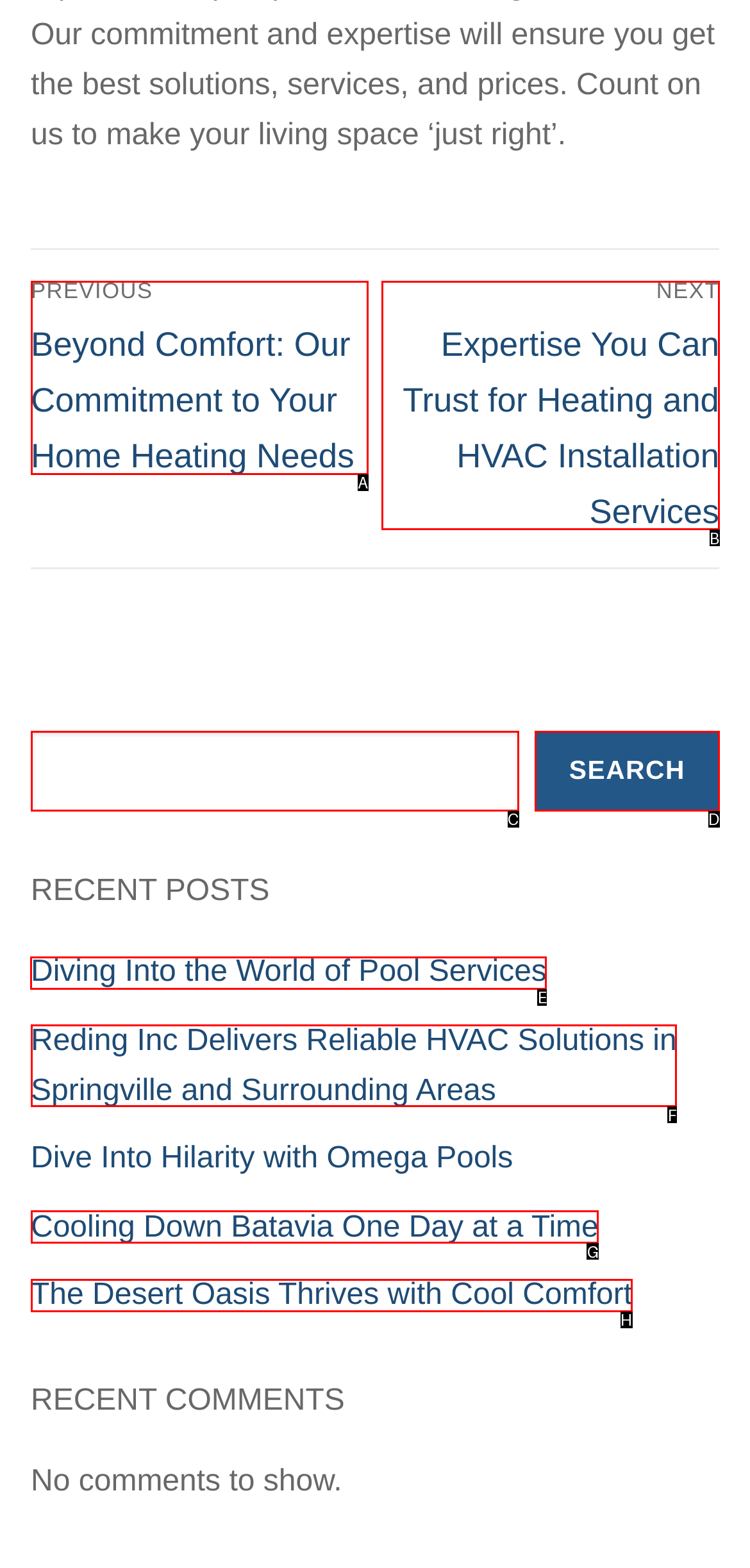Determine the letter of the UI element I should click on to complete the task: Read recent post about pool services from the provided choices in the screenshot.

E